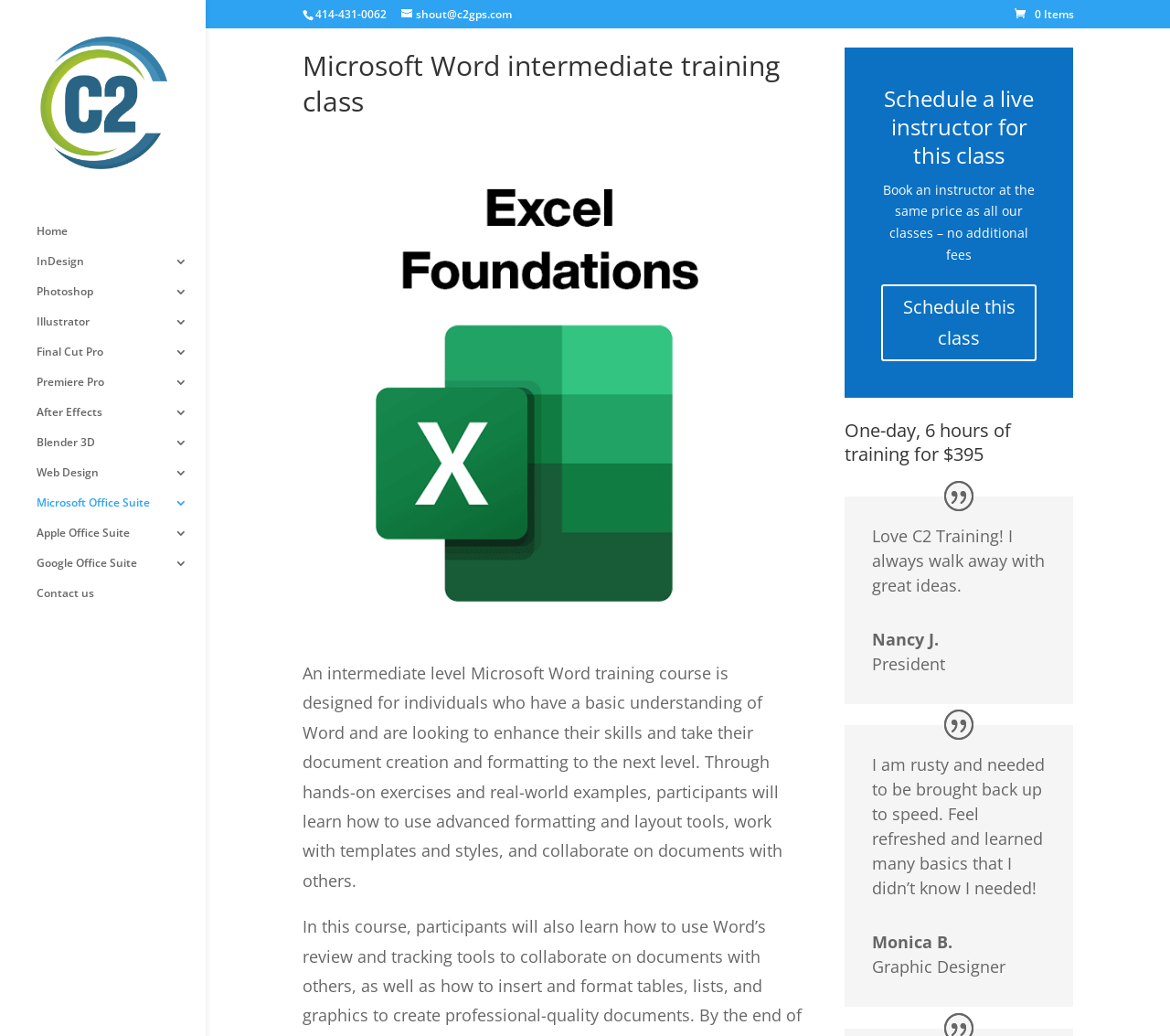Carefully examine the image and provide an in-depth answer to the question: What is the phone number on the top of the webpage?

I found the phone number by looking at the StaticText element with the OCR text '414-431-0062' at the top of the webpage, which has a bounding box coordinate of [0.269, 0.006, 0.33, 0.021].